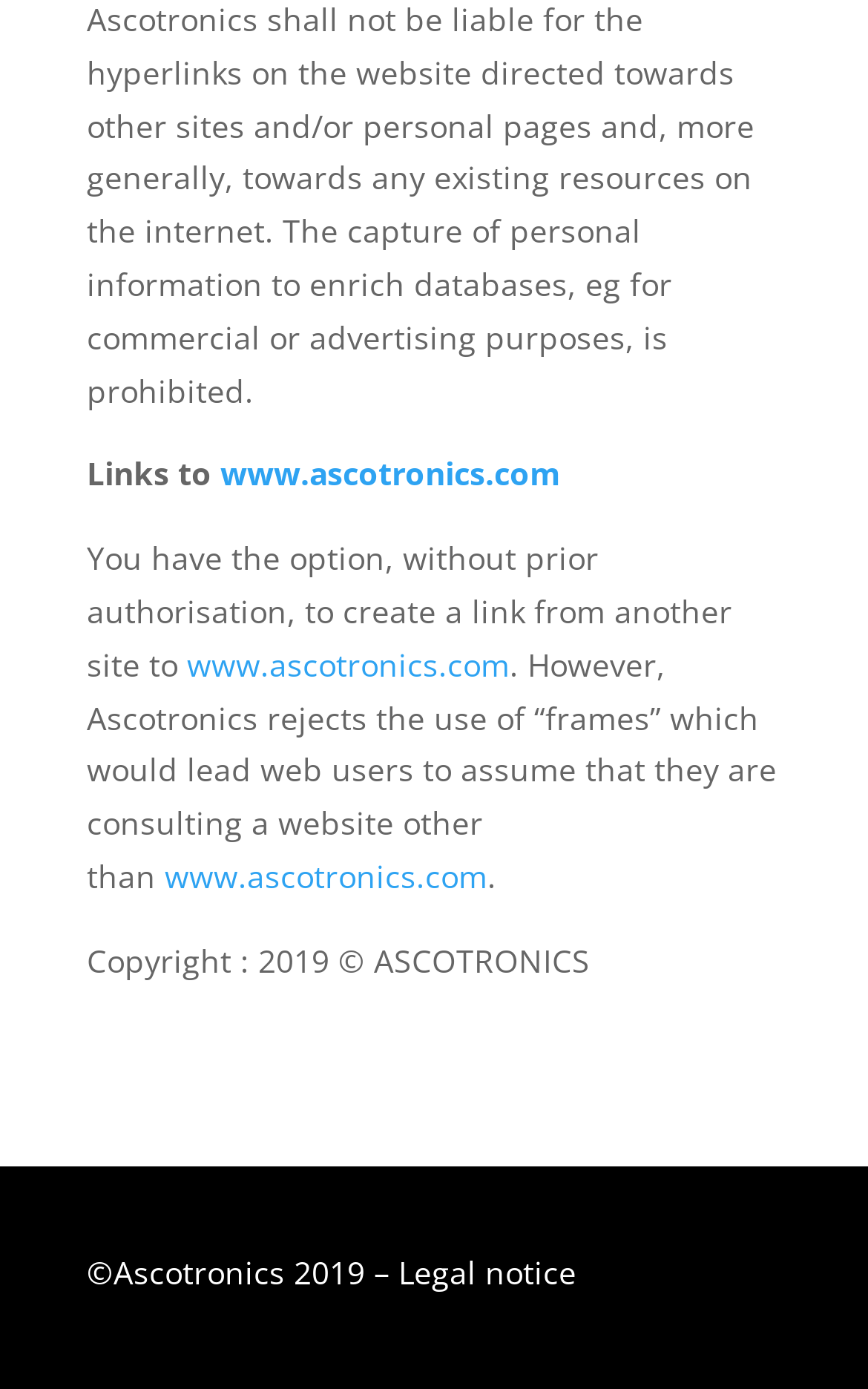Using the provided element description, identify the bounding box coordinates as (top-left x, top-left y, bottom-right x, bottom-right y). Ensure all values are between 0 and 1. Description: ignore

None